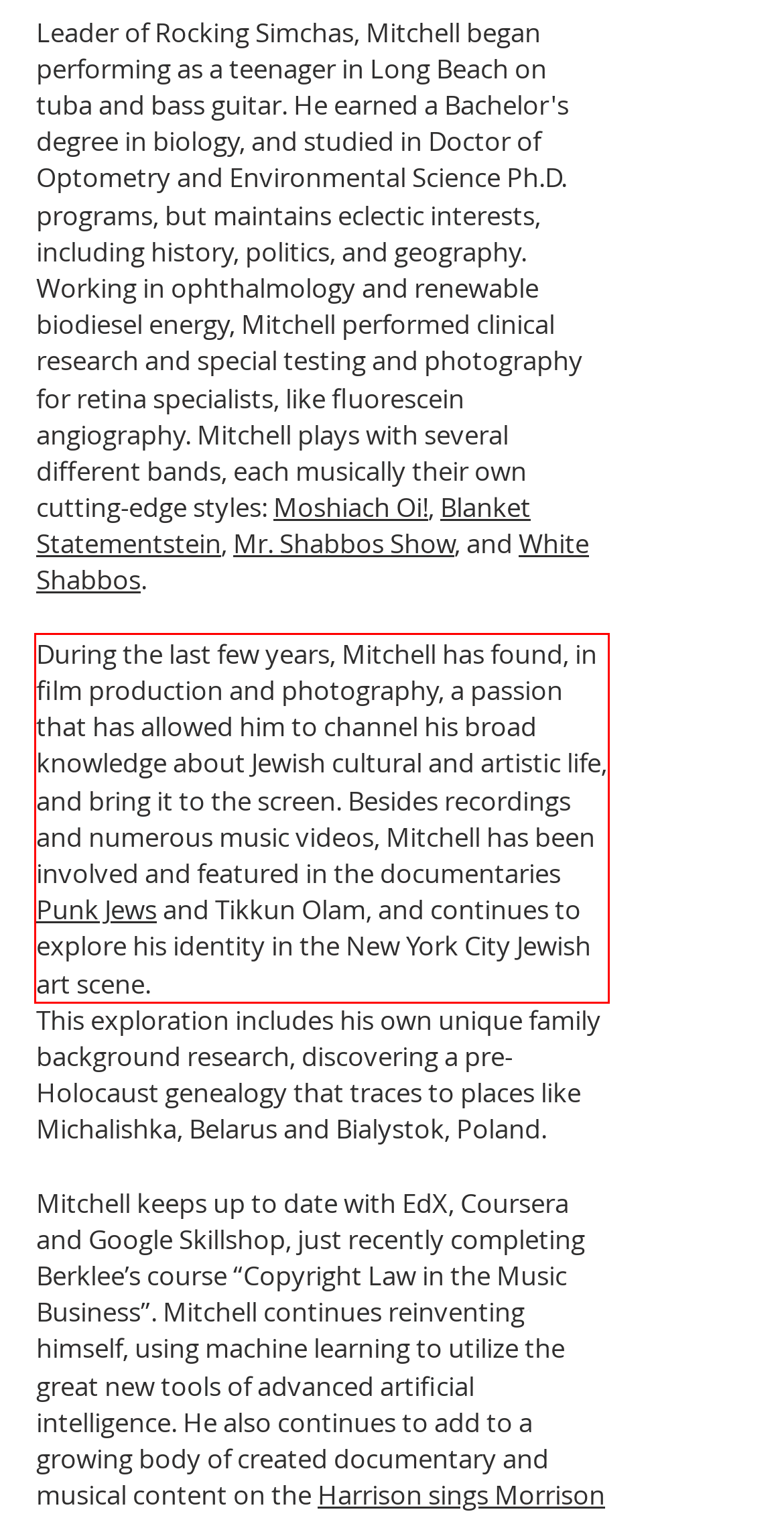You have a screenshot of a webpage, and there is a red bounding box around a UI element. Utilize OCR to extract the text within this red bounding box.

During the last few years, Mitchell has found, in film production and photography, a passion that has allowed him to channel his broad knowledge about Jewish cultural and artistic life, and bring it to the screen. Besides recordings and numerous music videos, Mitchell has been involved and featured in the documentaries Punk Jews and Tikkun Olam, and continues to explore his identity in the New York City Jewish art scene.